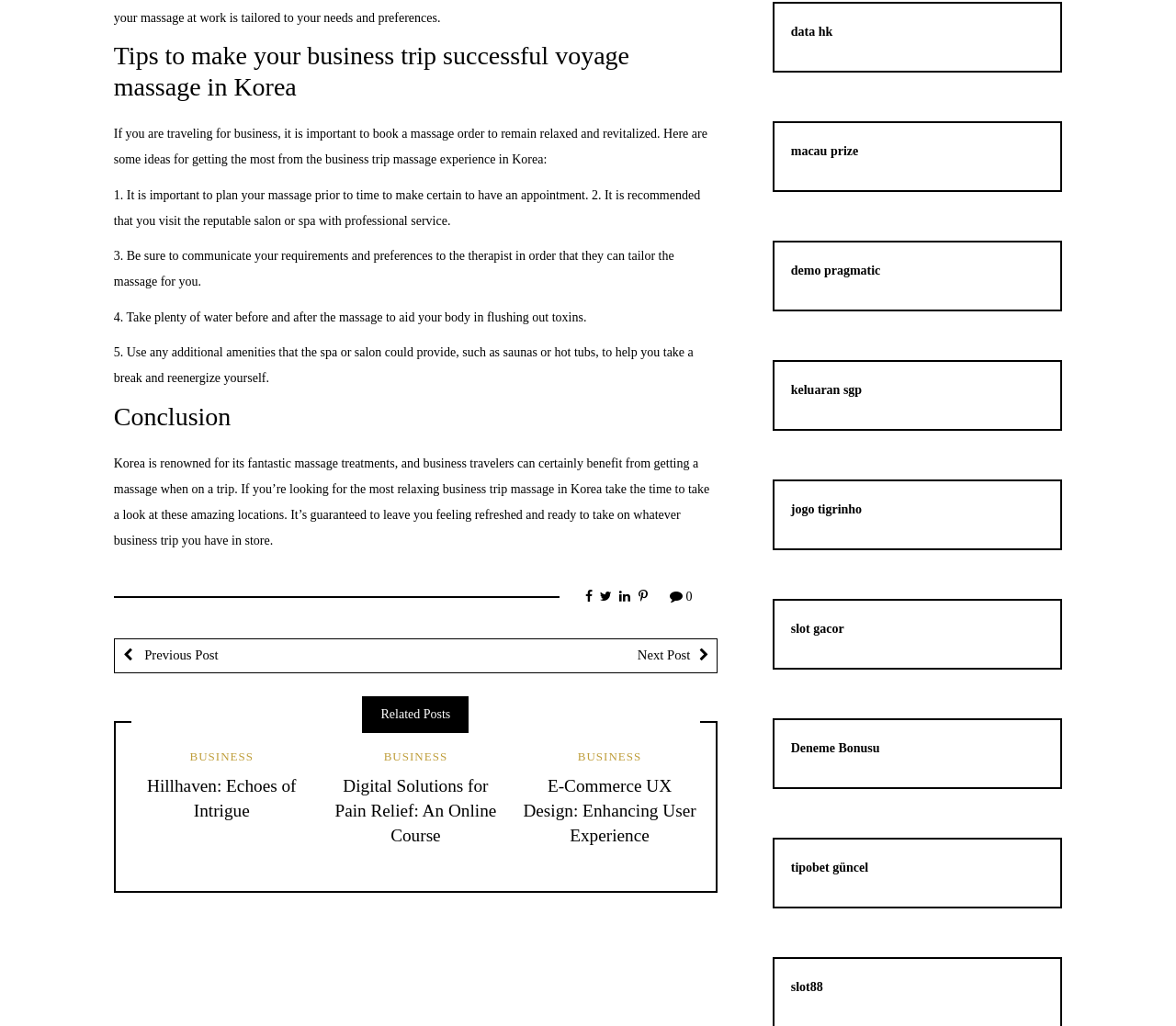Examine the image and give a thorough answer to the following question:
What is the main topic of the article?

The main topic of the article can be determined by reading the heading 'Tips to make your business trip successful voyage massage in Korea' and the subsequent paragraphs that provide tips for getting the most out of a business trip massage experience in Korea.